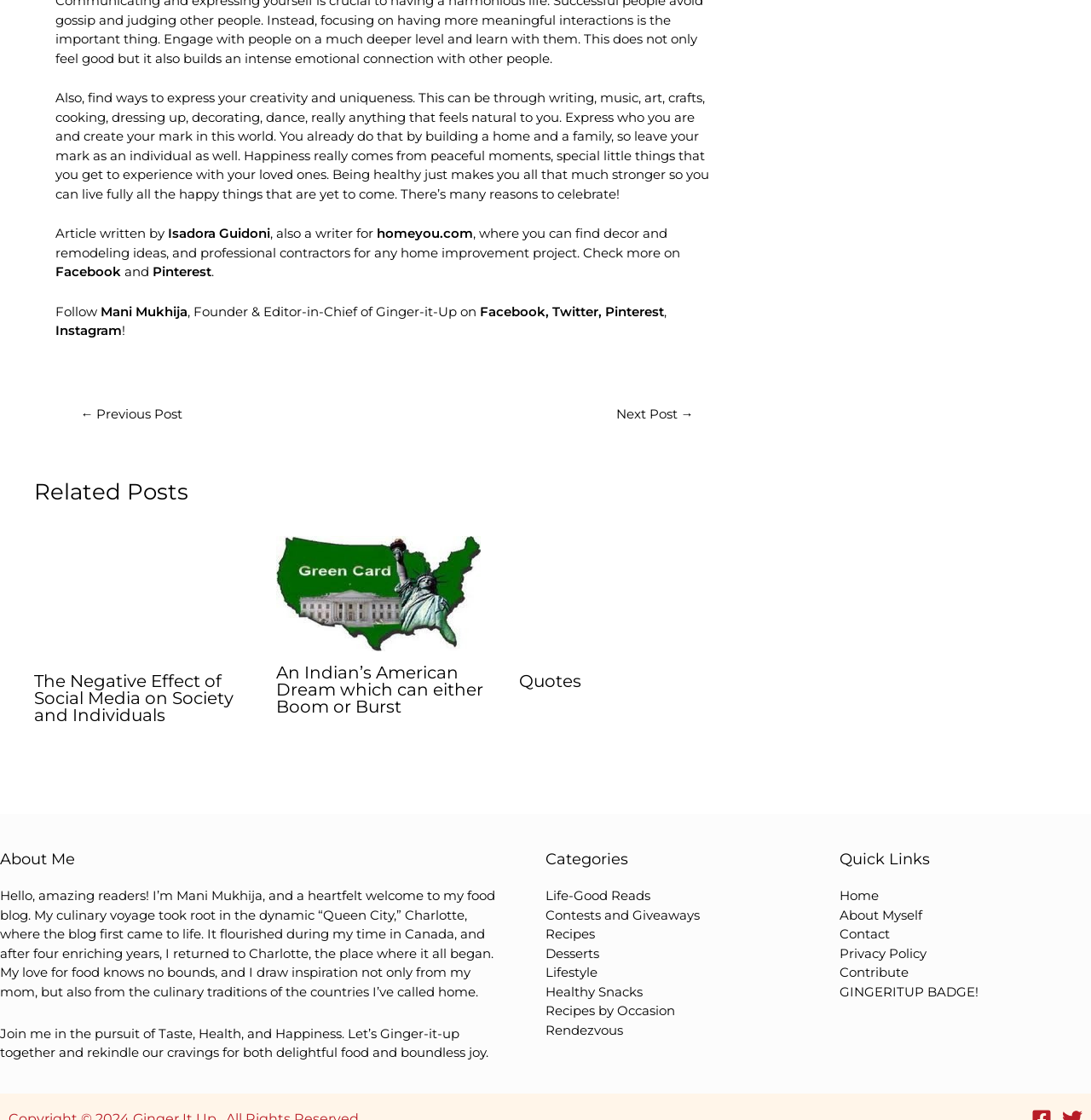Locate the bounding box coordinates of the element that needs to be clicked to carry out the instruction: "Visit homeyou.com". The coordinates should be given as four float numbers ranging from 0 to 1, i.e., [left, top, right, bottom].

[0.345, 0.201, 0.434, 0.215]